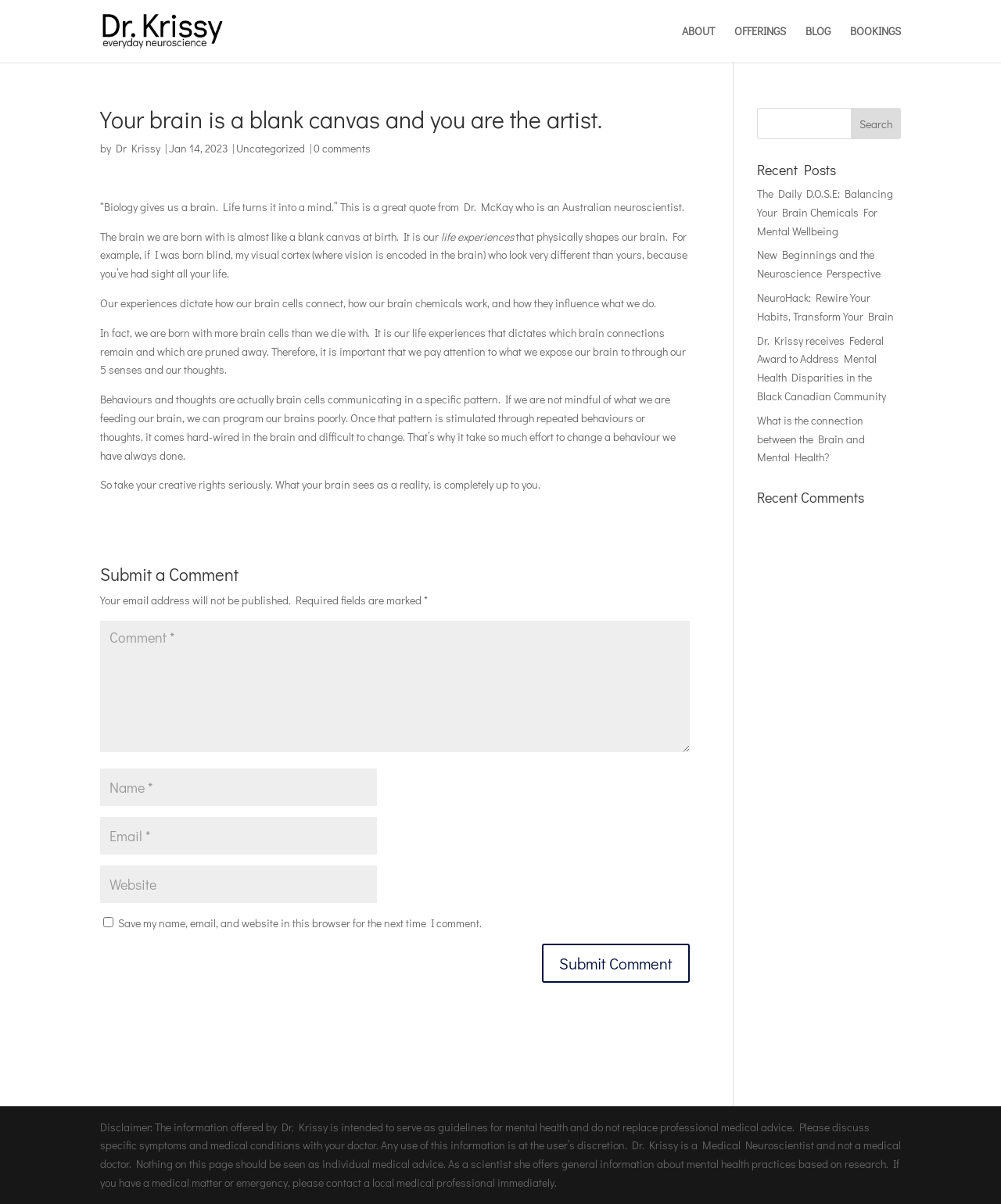What is the name of the author of the blog post?
Could you answer the question in a detailed manner, providing as much information as possible?

The author's name is mentioned in the blog post as 'by Dr. Krissy' which is a link element with ID 96.